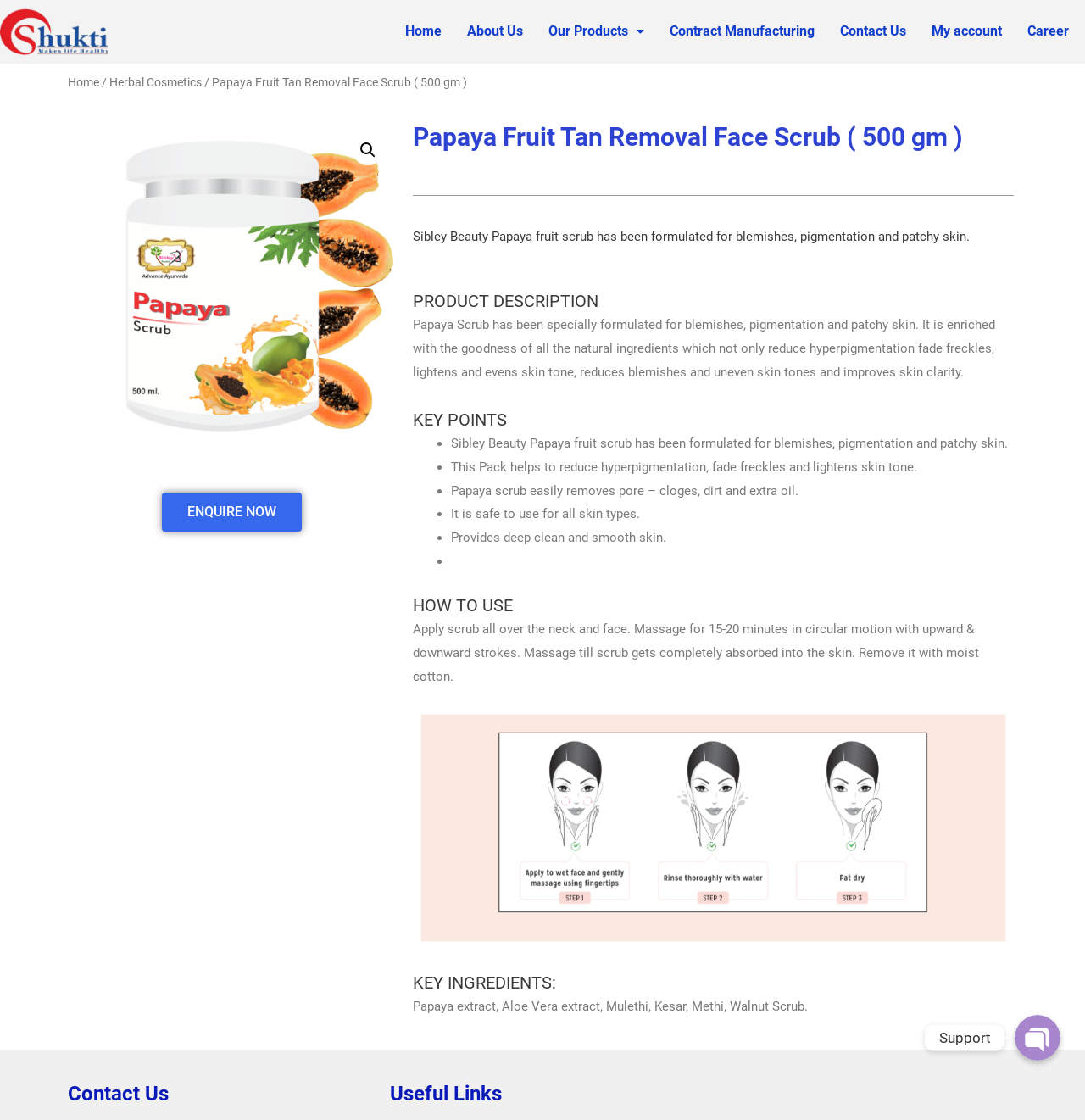Identify the bounding box coordinates of the region that needs to be clicked to carry out this instruction: "View the Contact Us page". Provide these coordinates as four float numbers ranging from 0 to 1, i.e., [left, top, right, bottom].

[0.762, 0.011, 0.847, 0.046]